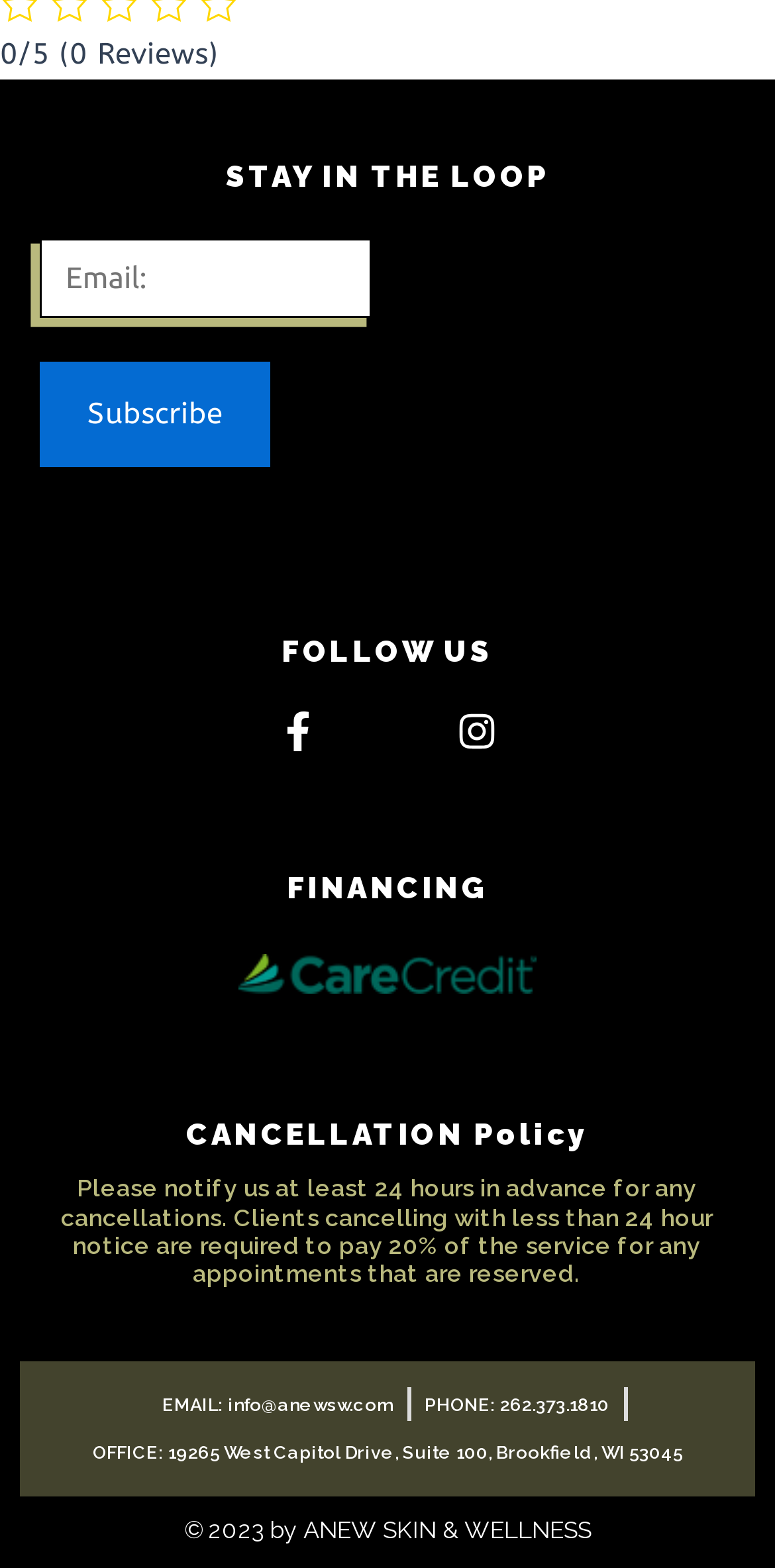What is the name of the company?
Based on the image, answer the question in a detailed manner.

The company name is mentioned at the bottom of the webpage, which is 'ANEW SKIN & WELLNESS', along with the copyright information.